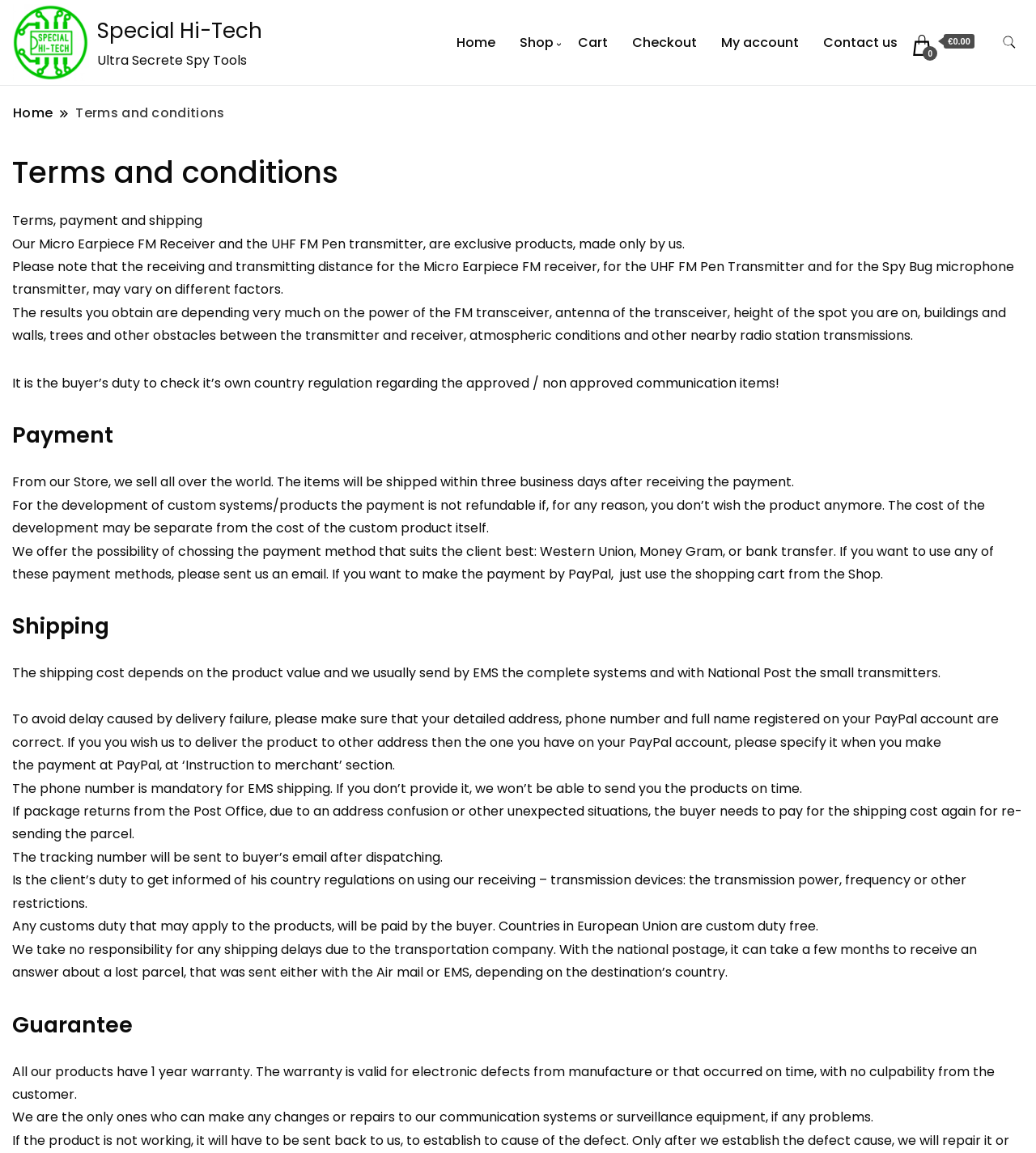Using the details in the image, give a detailed response to the question below:
What payment methods are accepted?

According to the 'Payment' section, the website accepts various payment methods, including Western Union, Money Gram, bank transfer, and PayPal, which can be used through the shopping cart.